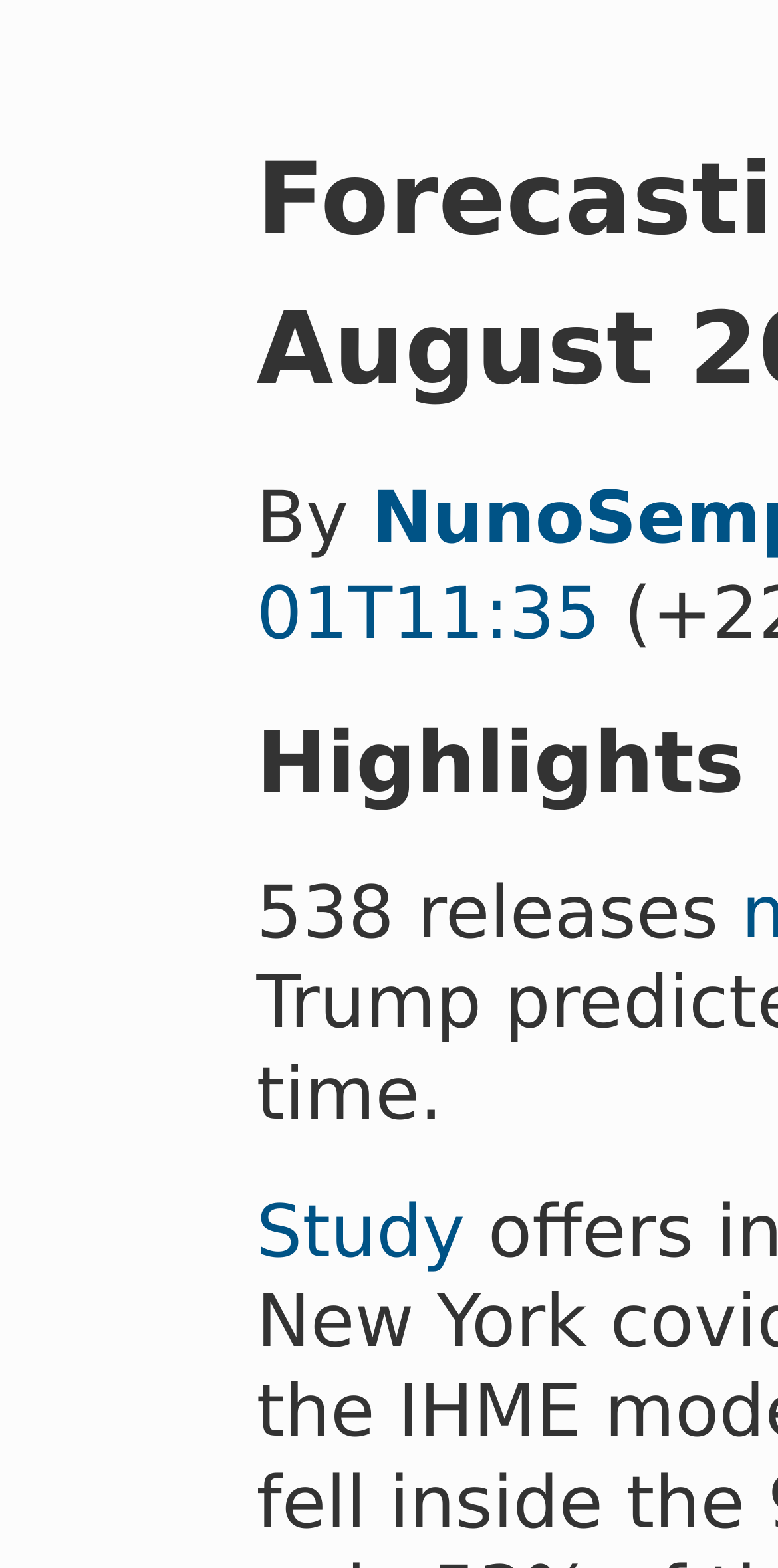Your task is to find and give the main heading text of the webpage.

Forecasting Newsletter: August 2020.